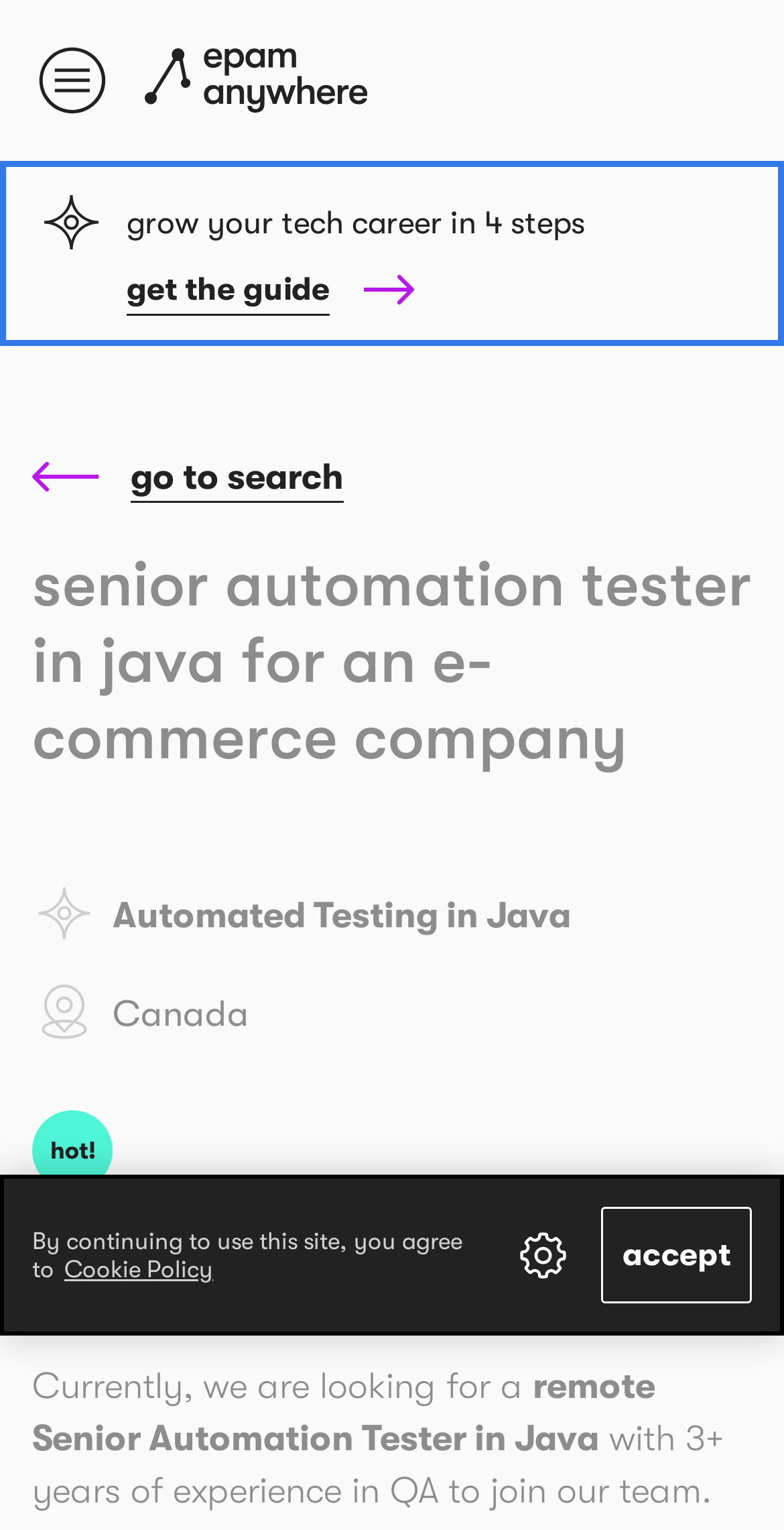Identify the bounding box for the UI element specified in this description: "settings". The coordinates must be four float numbers between 0 and 1, formatted as [left, top, right, bottom].

[0.662, 0.805, 0.723, 0.836]